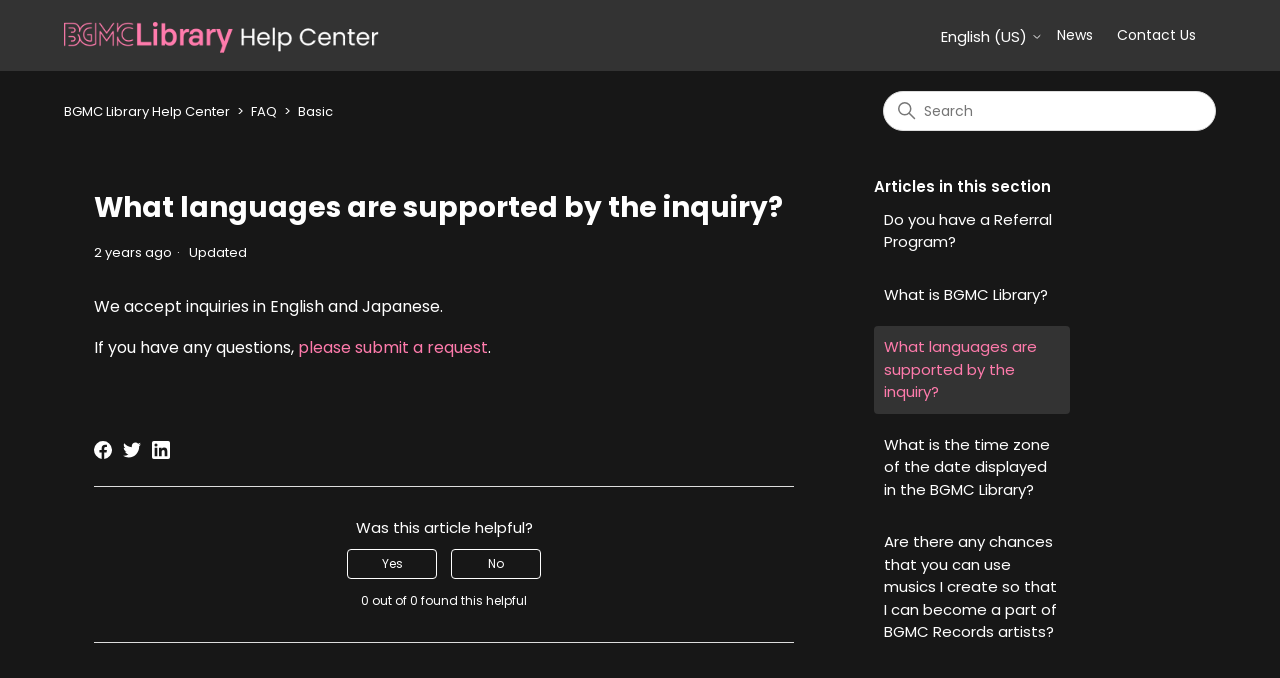Pinpoint the bounding box coordinates of the element to be clicked to execute the instruction: "Search for something".

[0.69, 0.134, 0.95, 0.193]